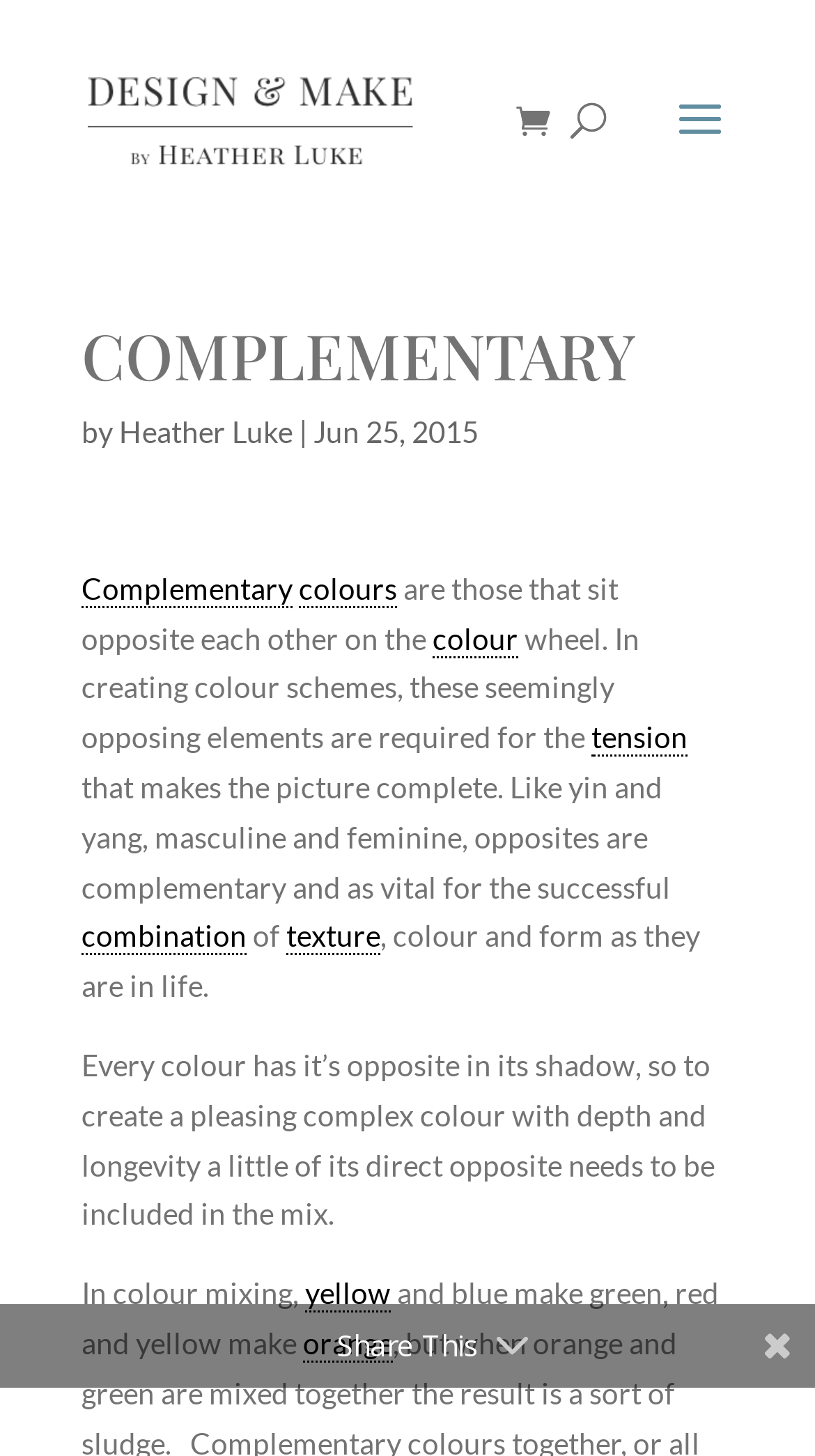What is the date of the article?
Look at the image and provide a detailed response to the question.

The date of the article can be found in the text 'Jun 25, 2015' which is located below the main heading 'COMPLEMENTARY' and next to the author's name.